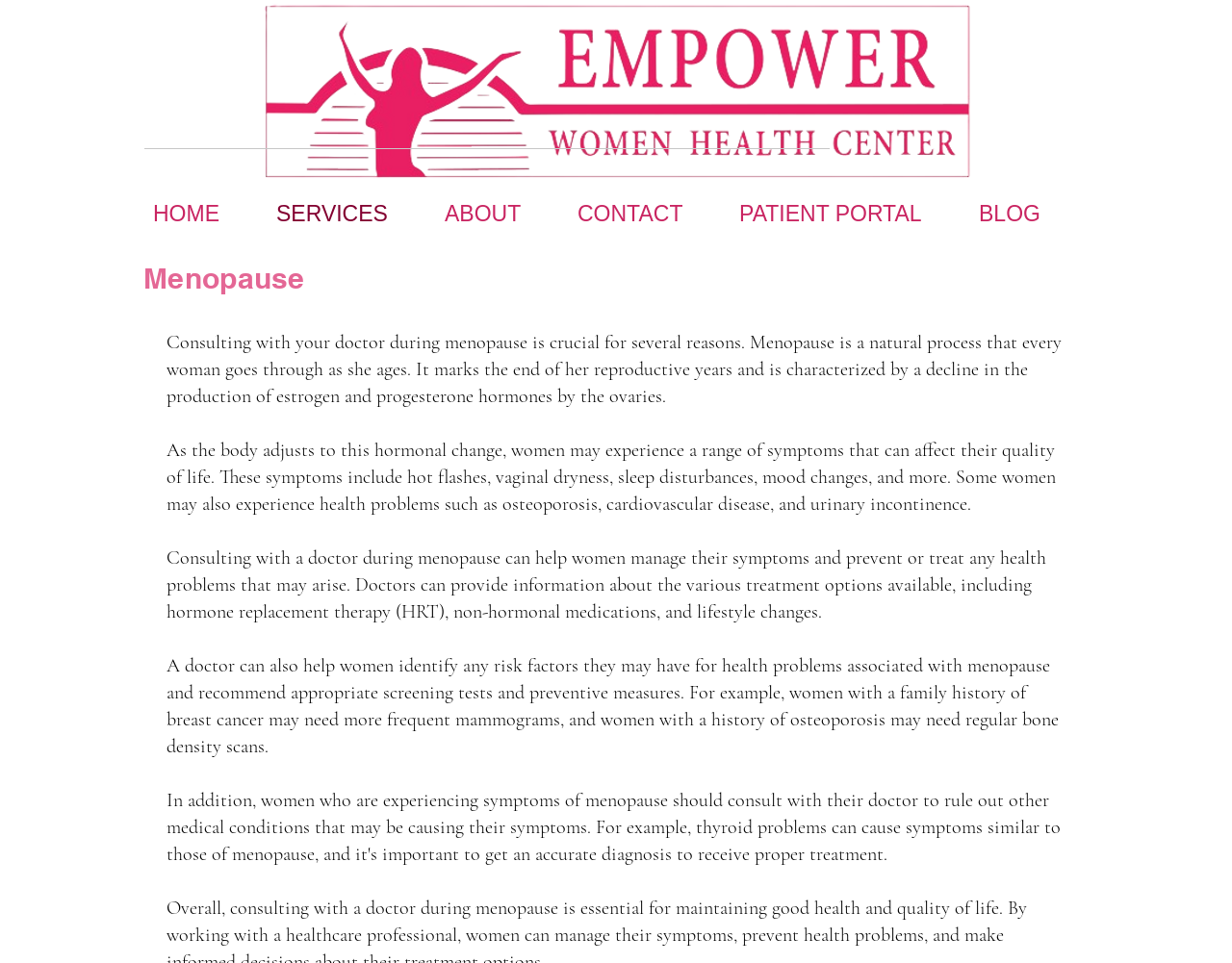Determine the bounding box coordinates for the UI element with the following description: "PATIENT PORTAL". The coordinates should be four float numbers between 0 and 1, represented as [left, top, right, bottom].

[0.592, 0.204, 0.787, 0.241]